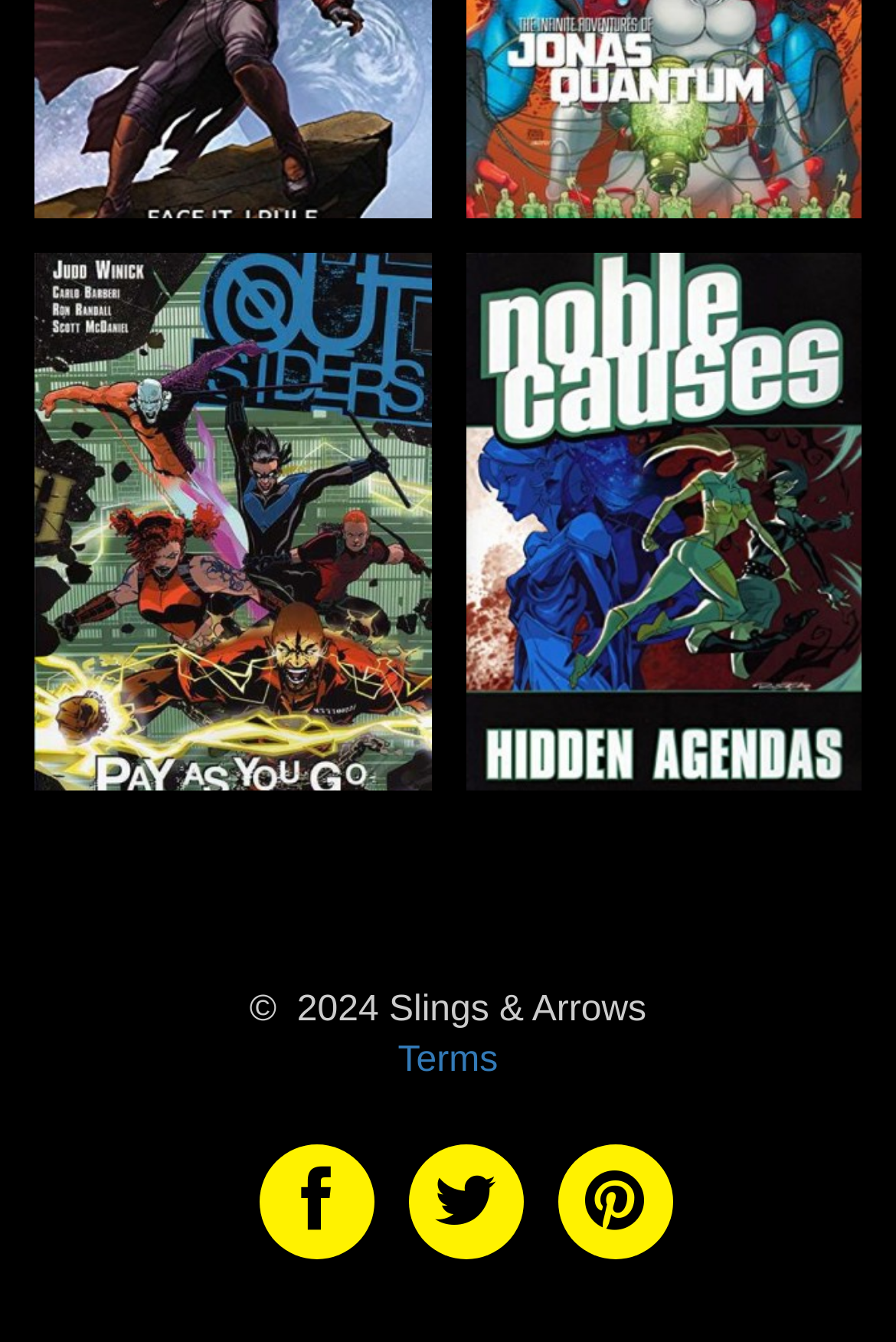What is the title of the first comic book? Please answer the question using a single word or phrase based on the image.

Legendary Star-Lord